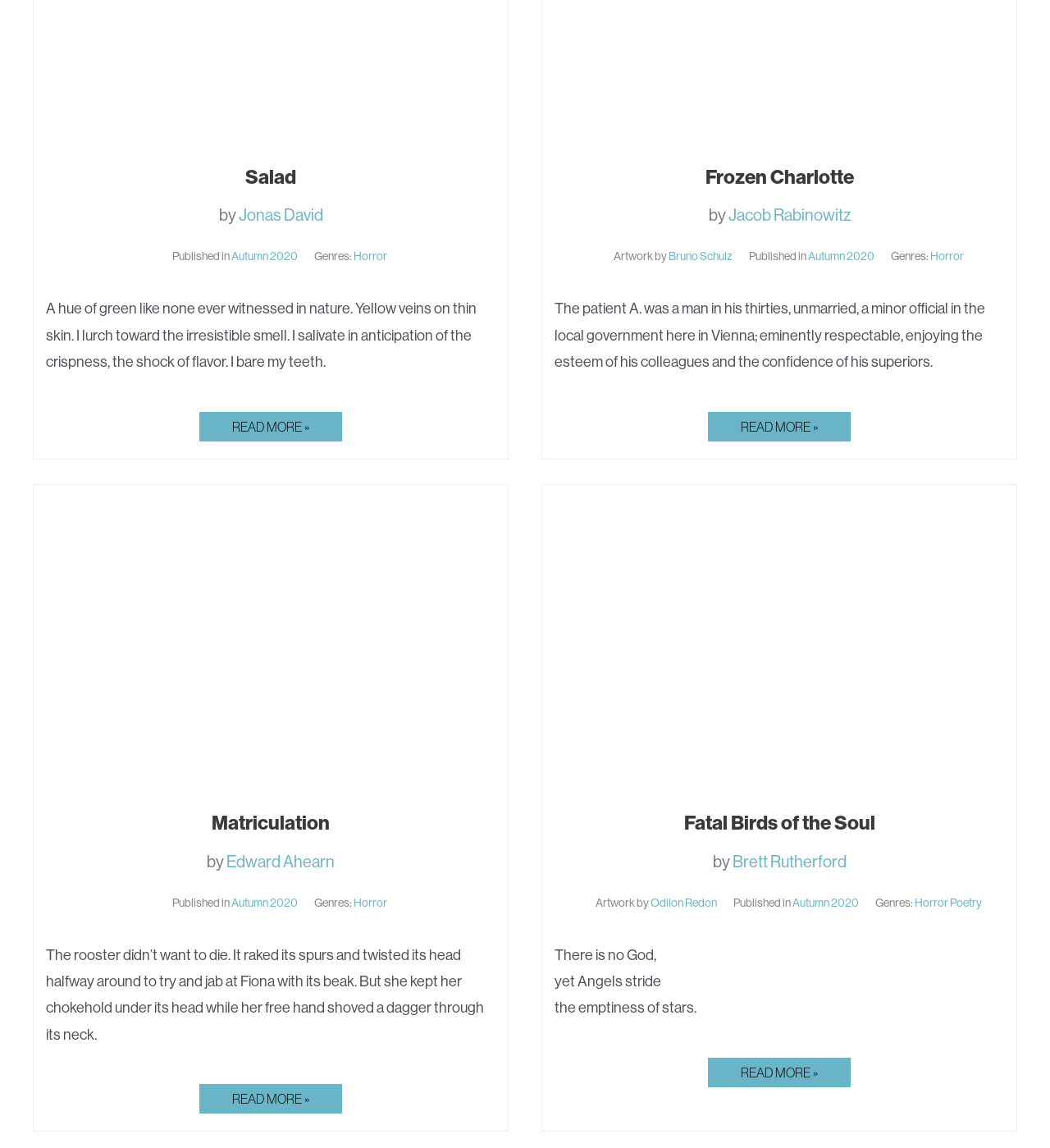Locate the bounding box coordinates of the area that needs to be clicked to fulfill the following instruction: "Read more about Salad". The coordinates should be in the format of four float numbers between 0 and 1, namely [left, top, right, bottom].

[0.19, 0.359, 0.326, 0.384]